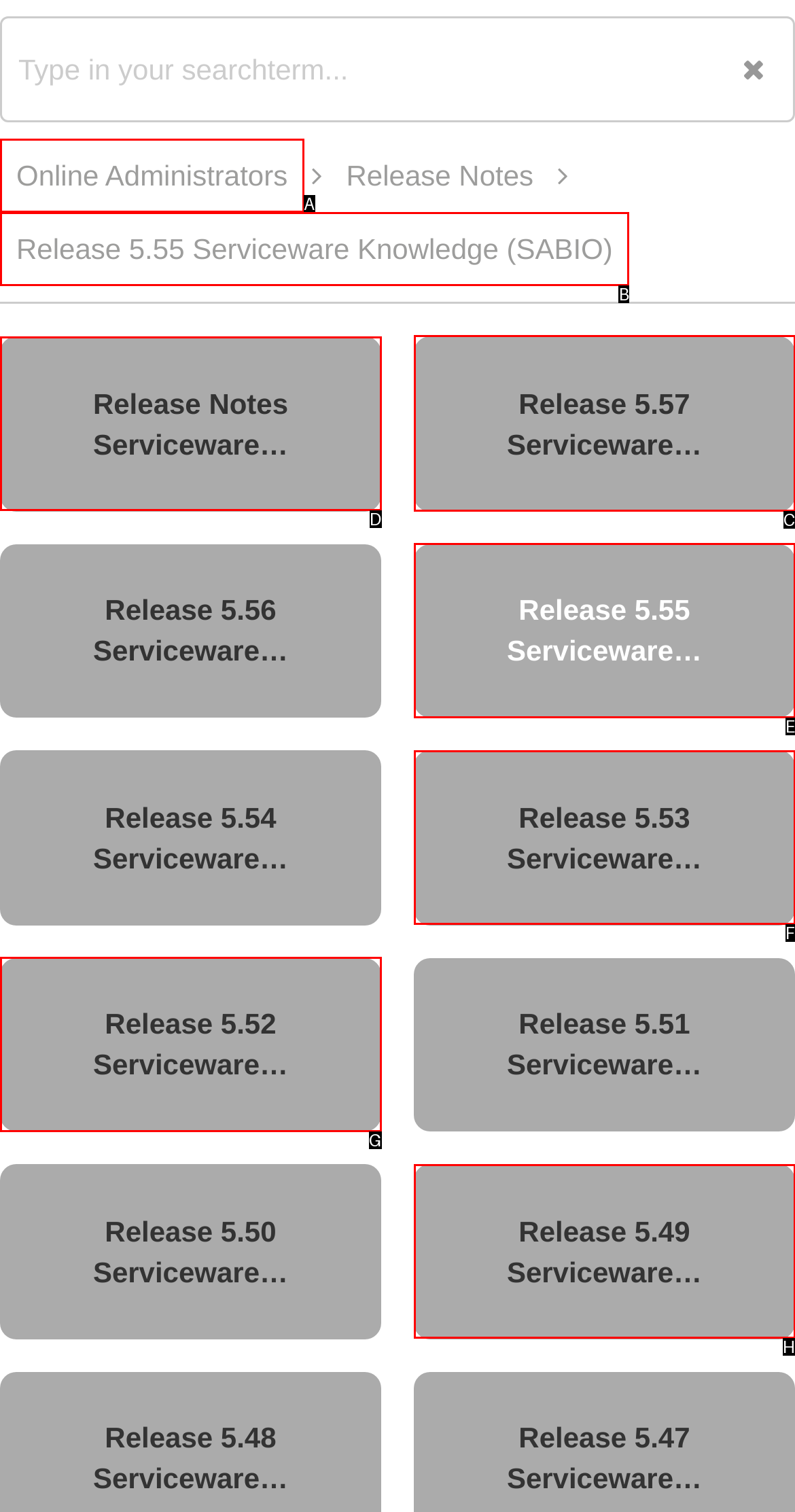Determine which HTML element should be clicked to carry out the following task: Open the 'Primary Menu' Respond with the letter of the appropriate option.

None